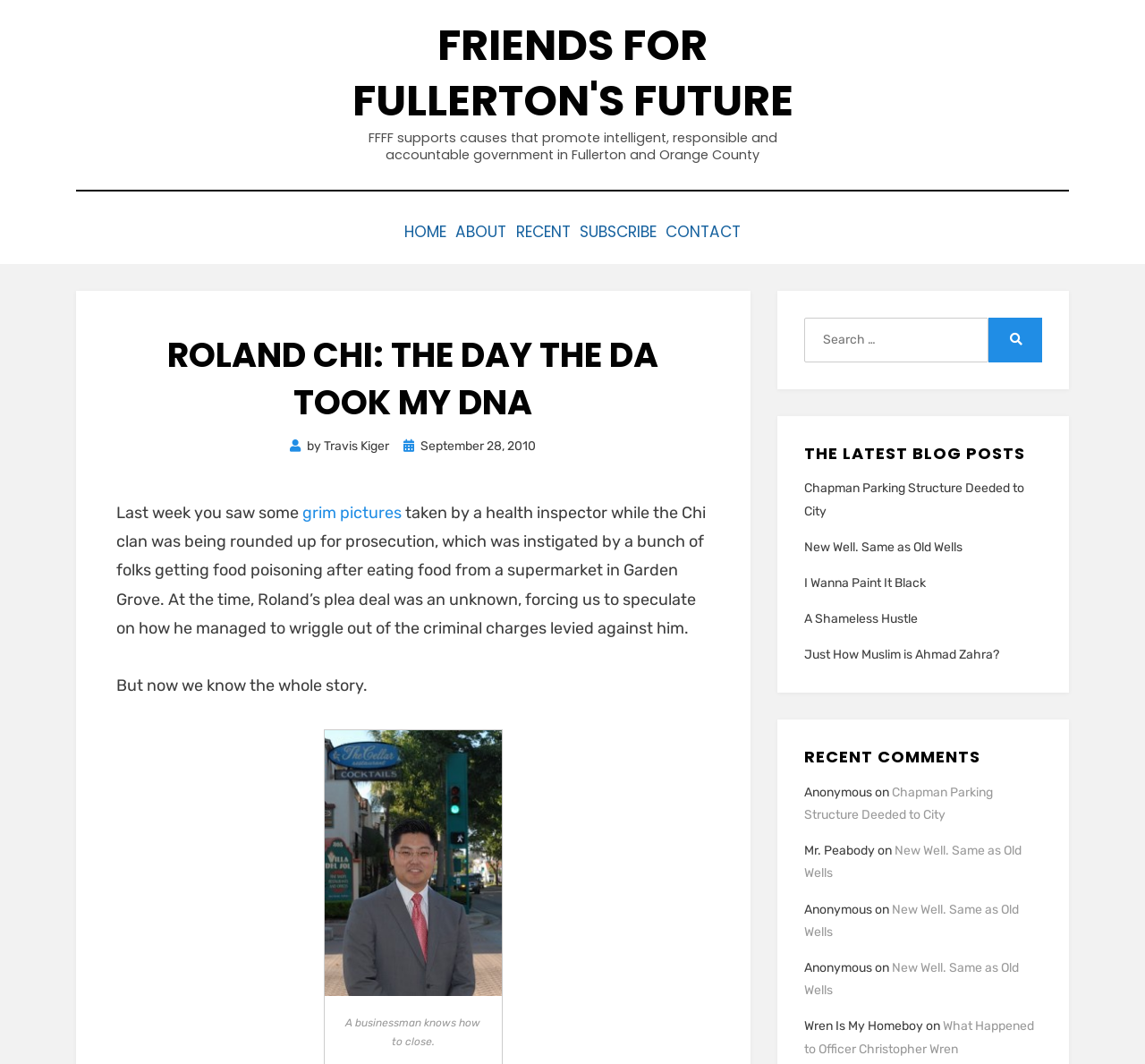Look at the image and give a detailed response to the following question: What is the title of the blog post?

I found the answer by looking at the header element with the text 'ROLAND CHI: THE DAY THE DA TOOK MY DNA' which is likely to be the title of the blog post.